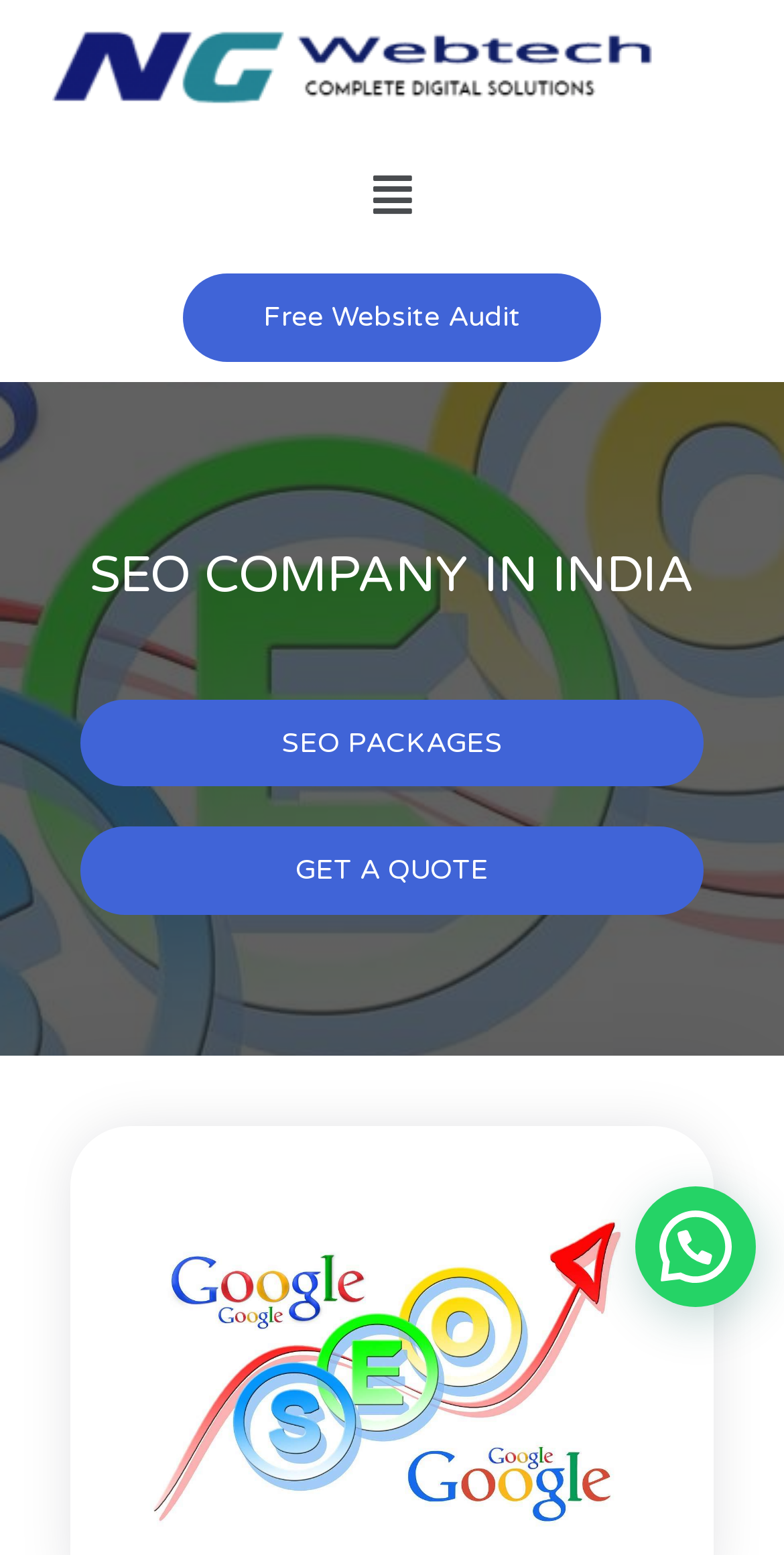Refer to the image and provide a thorough answer to this question:
What is the position of the 'Free Website Audit' button on the webpage?

The 'Free Website Audit' button is positioned above the 'SEO COMPANY IN INDIA' heading, as indicated by its bounding box coordinates, which have a smaller y1 value than the heading.